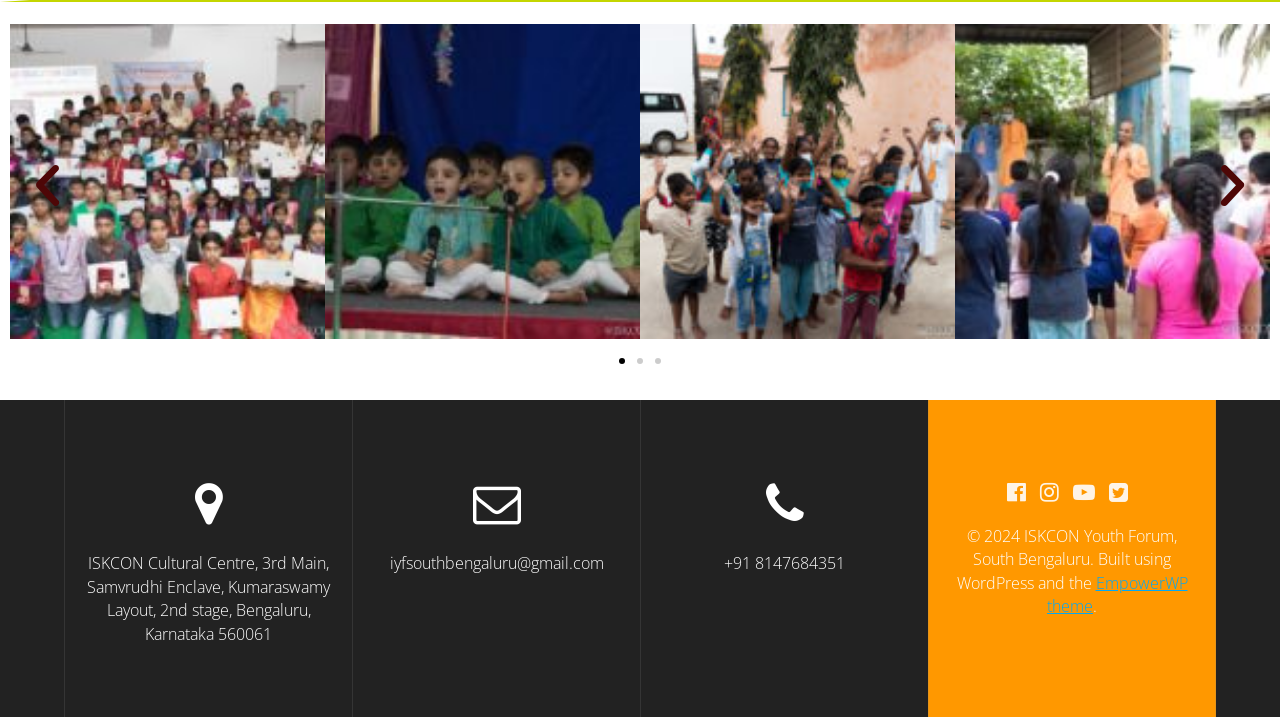What is the email address provided on the webpage?
Based on the image, answer the question with a single word or brief phrase.

iyfsouthbengaluru@gmail.com